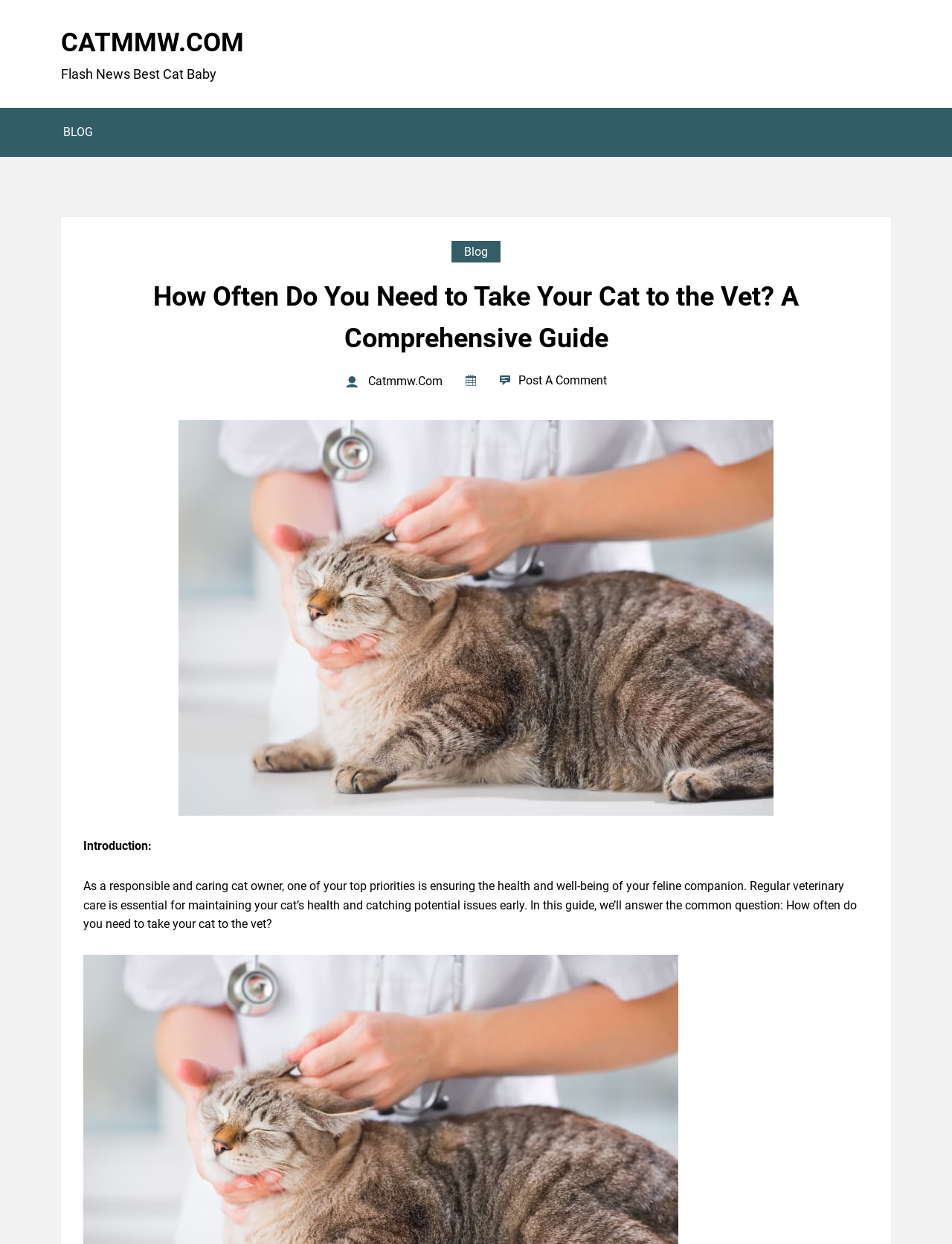Identify the bounding box for the UI element described as: "Blog". Ensure the coordinates are four float numbers between 0 and 1, formatted as [left, top, right, bottom].

[0.055, 0.101, 0.109, 0.111]